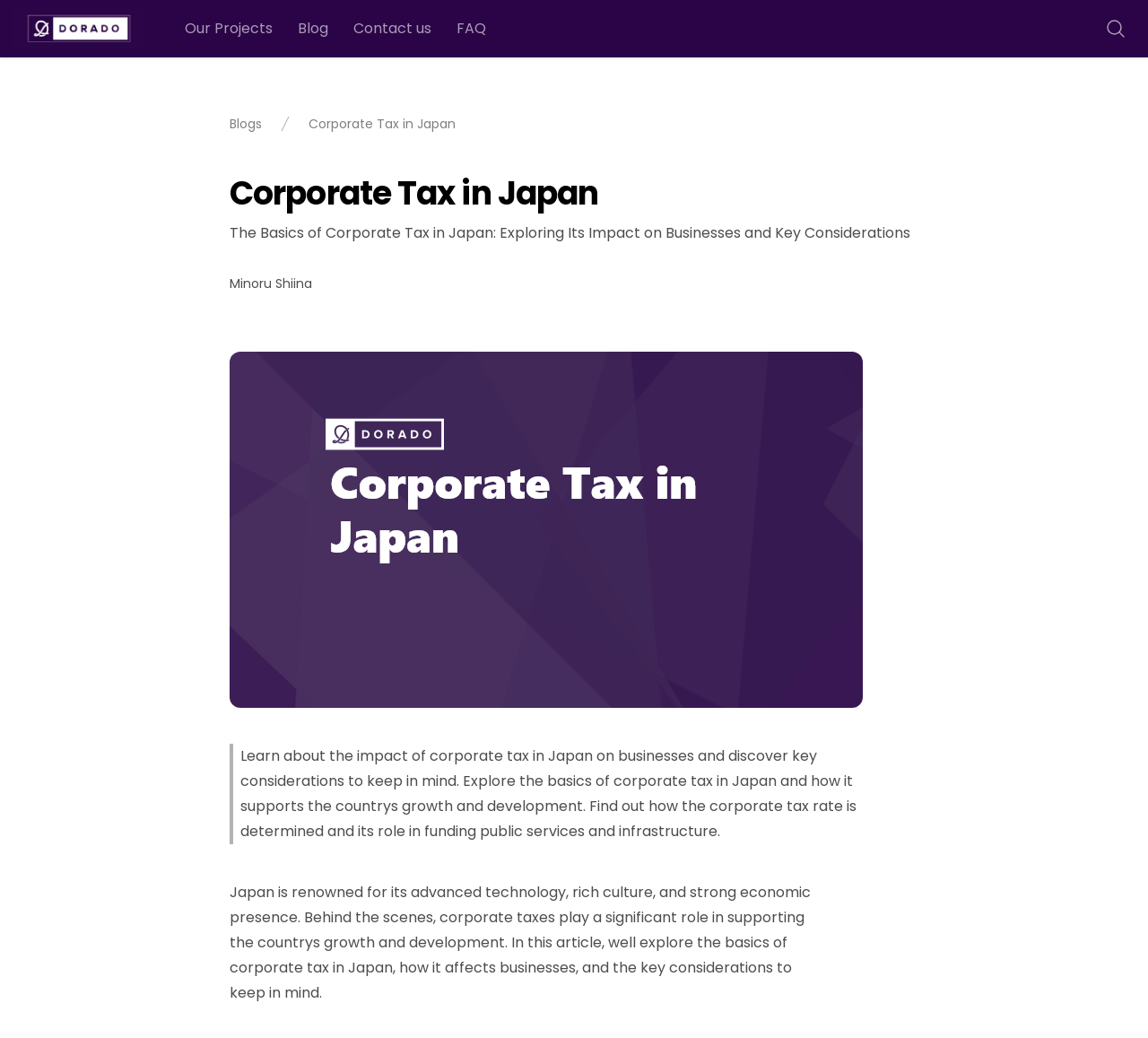Please provide a one-word or phrase answer to the question: 
What is the topic of this blog post?

Corporate Tax in Japan